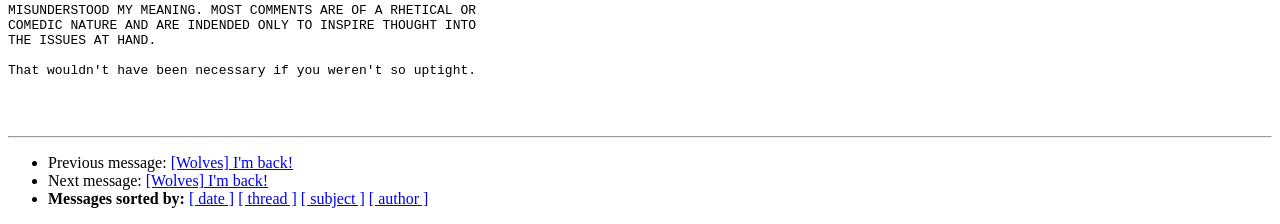Reply to the question with a single word or phrase:
What is the next message?

I'm back!